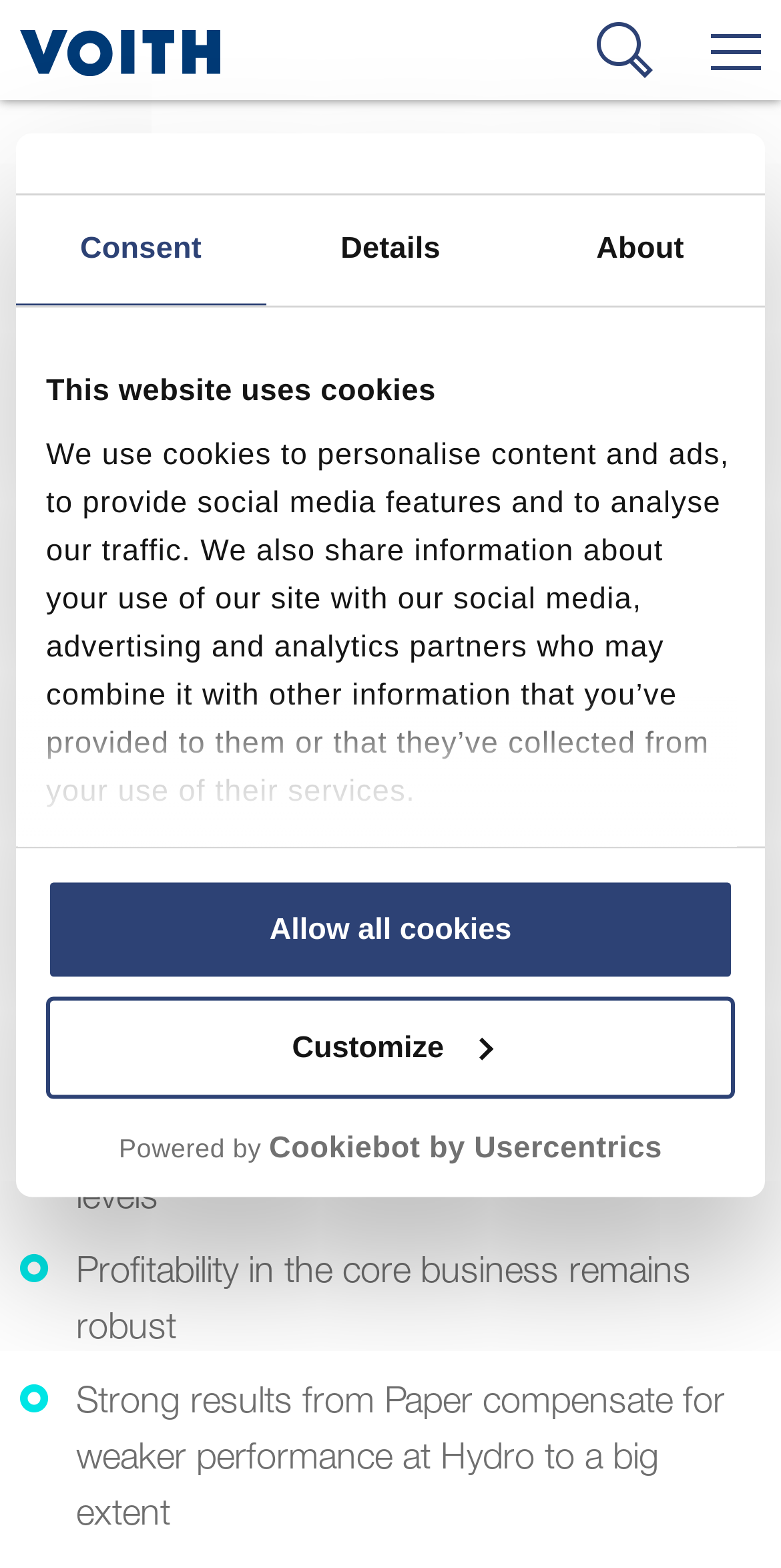Respond with a single word or short phrase to the following question: 
What is the company's name?

Voith